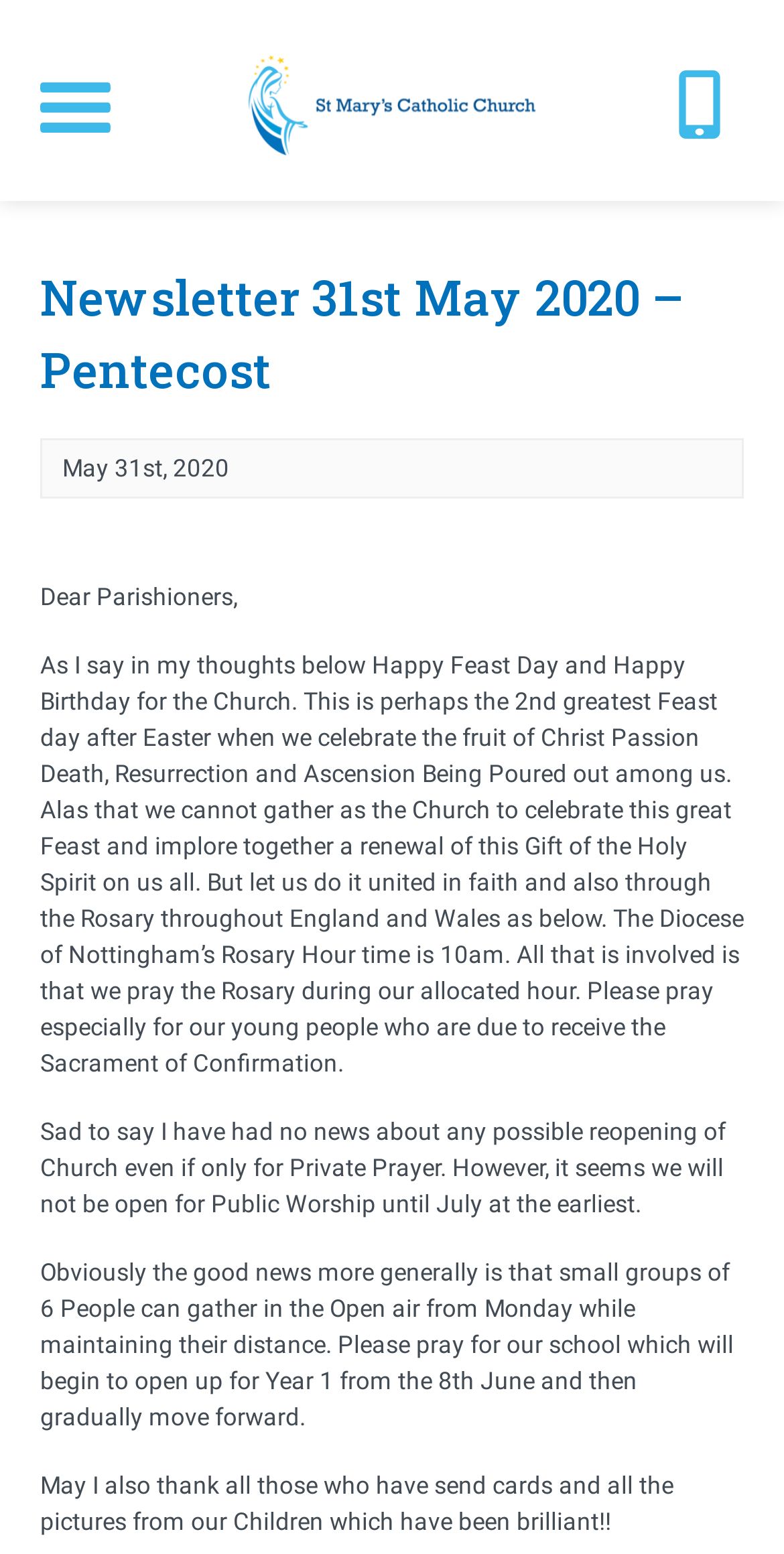What is the Diocese of Nottingham’s Rosary Hour time?
Please provide a single word or phrase as your answer based on the image.

10am